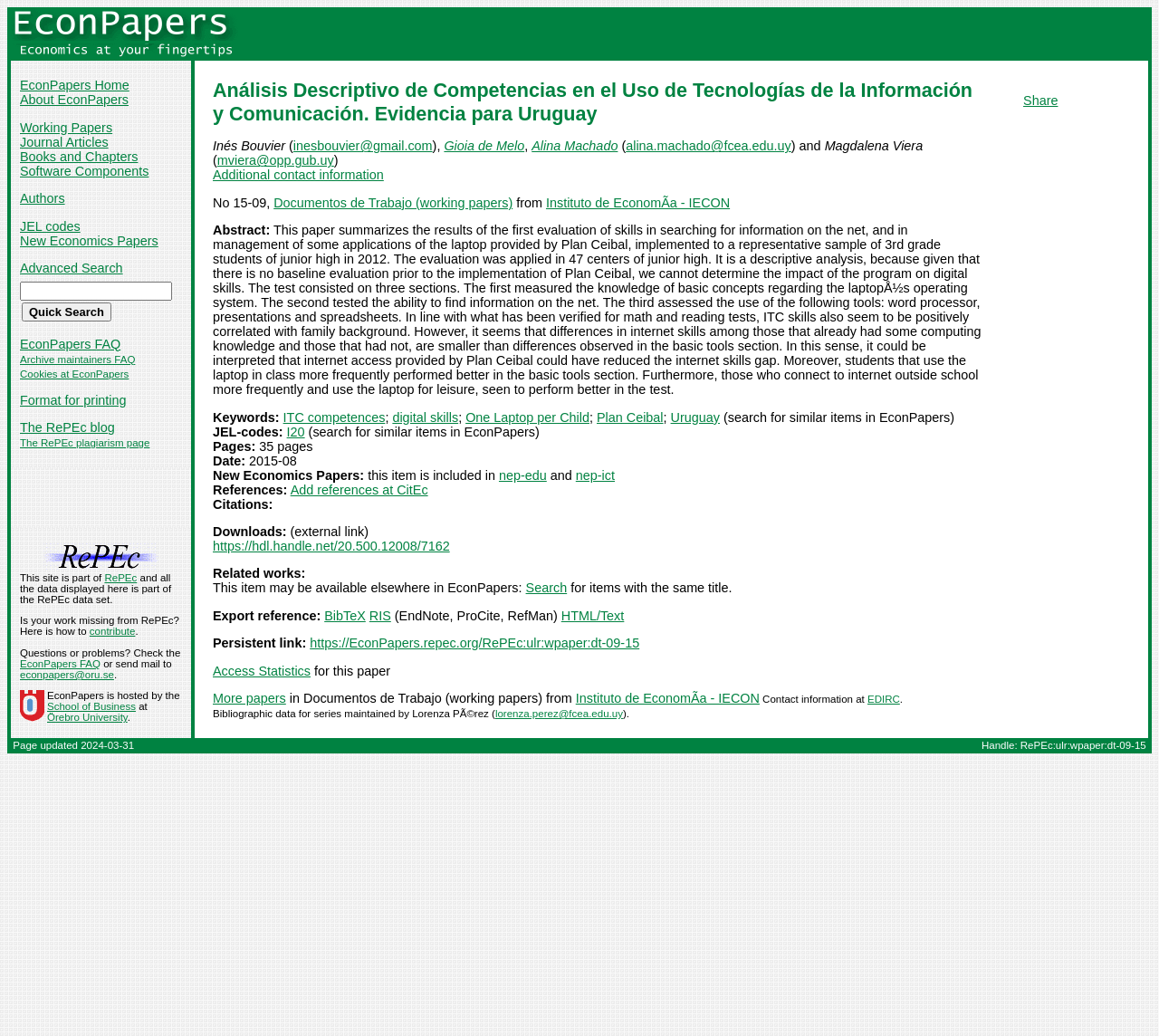Given the description alt="Economics at your fingertips", predict the bounding box coordinates of the UI element. Ensure the coordinates are in the format (top-left x, top-left y, bottom-right x, bottom-right y) and all values are between 0 and 1.

[0.009, 0.045, 0.205, 0.059]